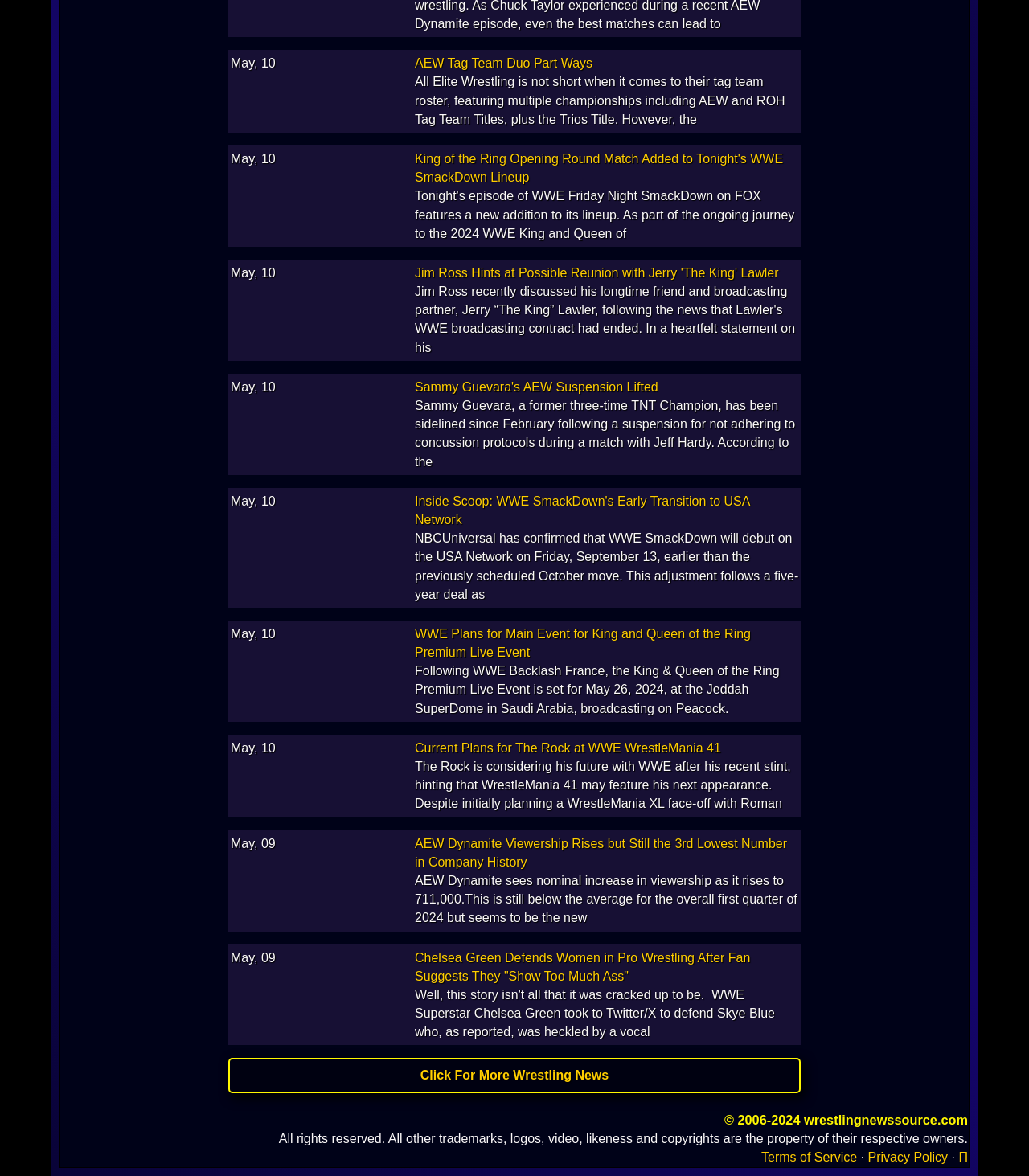How many news articles are on this webpage?
Utilize the information in the image to give a detailed answer to the question.

I counted the number of links with accompanying images and static text, which appear to be news article summaries. There are 15 such pairs on the webpage.